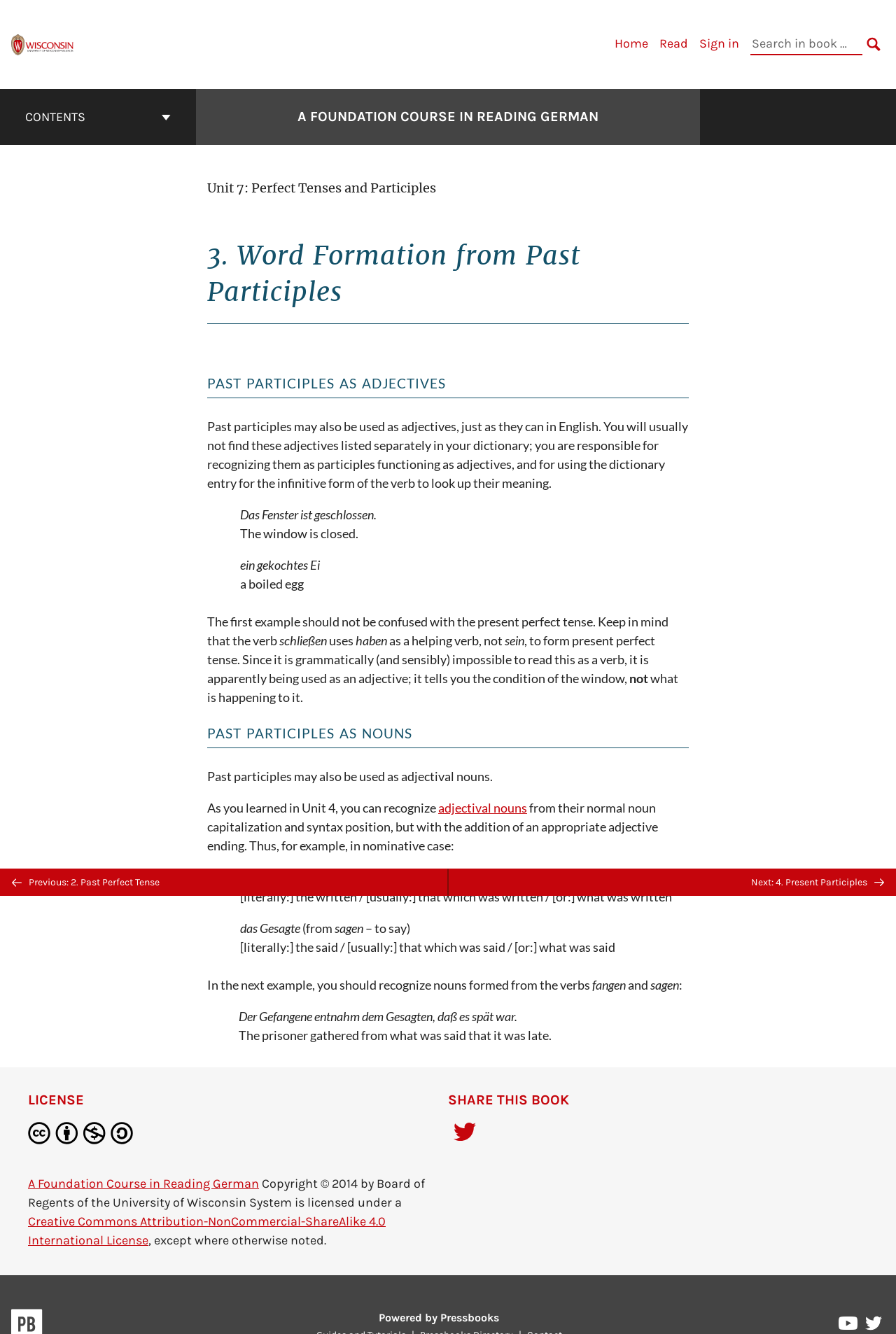Identify and provide the title of the webpage.

A FOUNDATION COURSE IN READING GERMAN